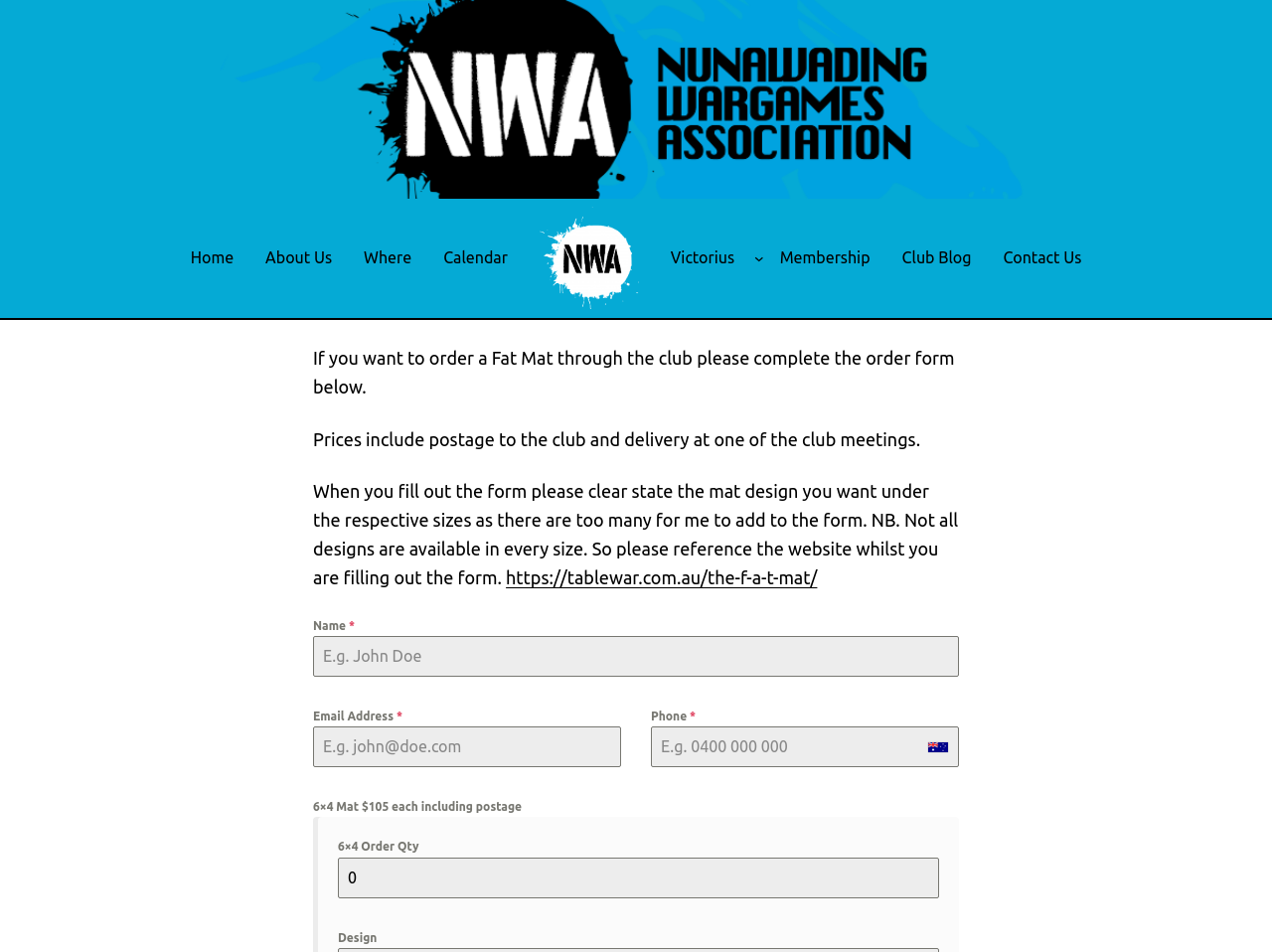Pinpoint the bounding box coordinates of the area that must be clicked to complete this instruction: "Click Home".

[0.137, 0.249, 0.196, 0.293]